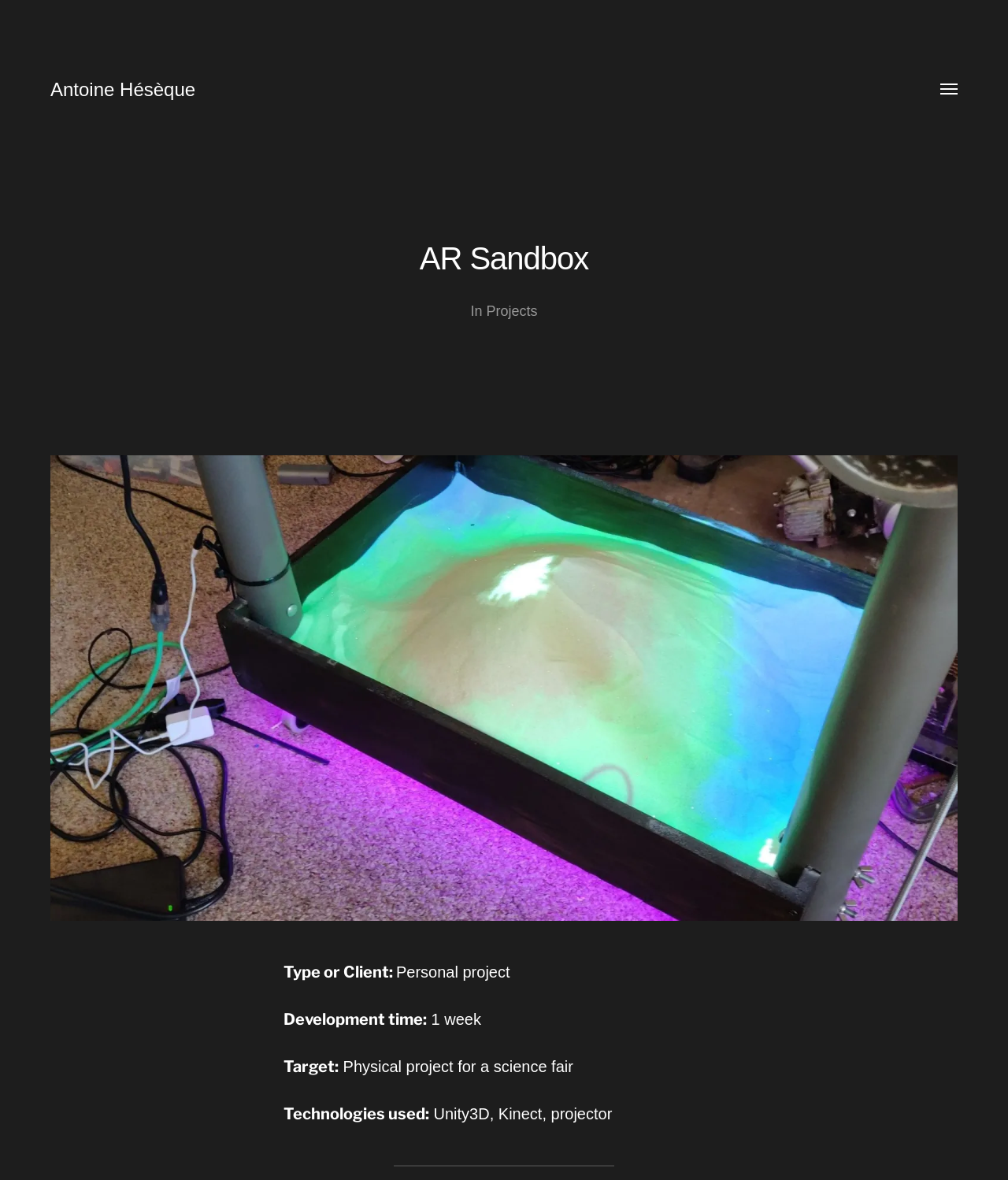Given the element description: "Projects", predict the bounding box coordinates of this UI element. The coordinates must be four float numbers between 0 and 1, given as [left, top, right, bottom].

[0.482, 0.257, 0.533, 0.271]